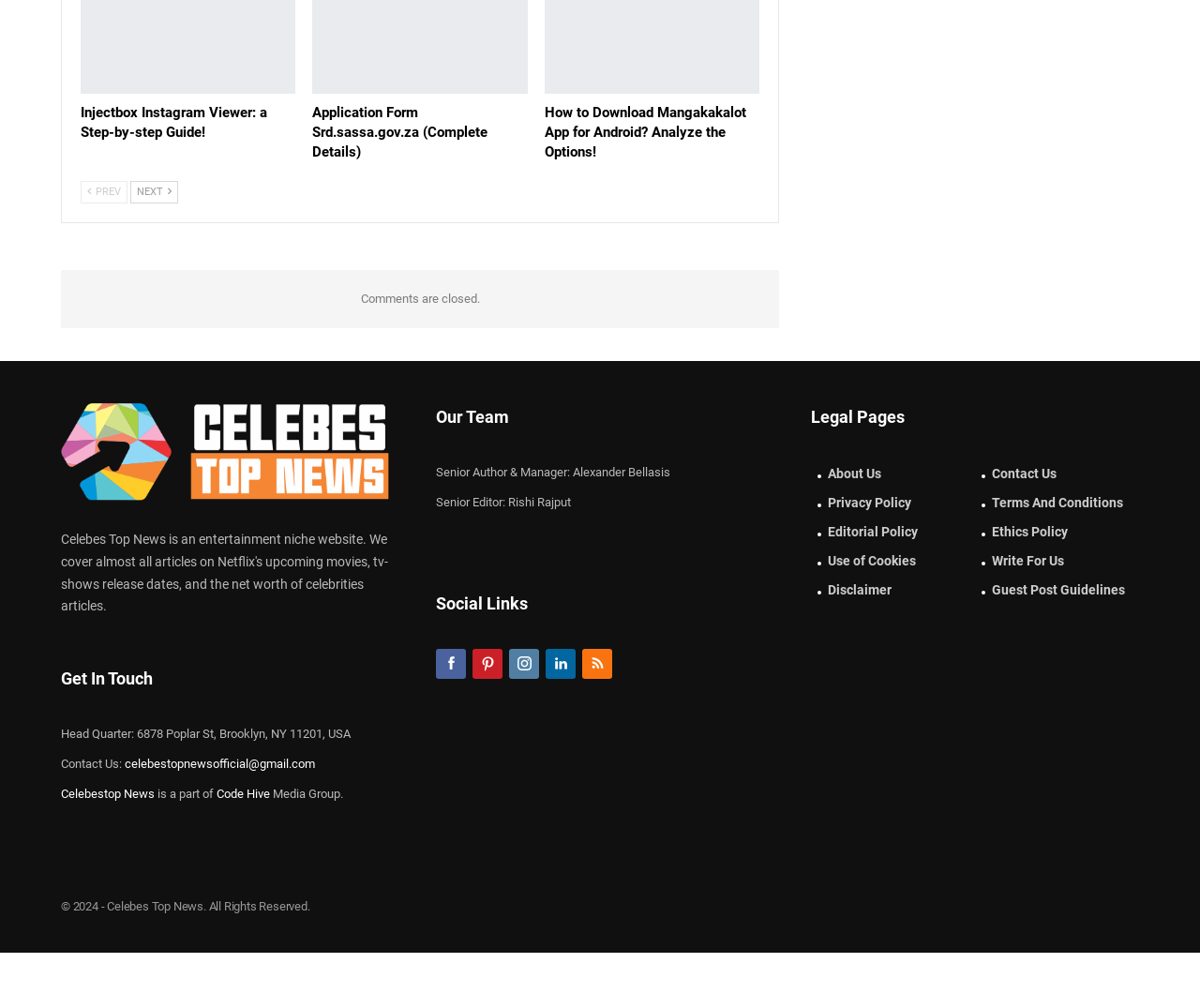What type of content is available on this website?
Observe the image and answer the question with a one-word or short phrase response.

News articles